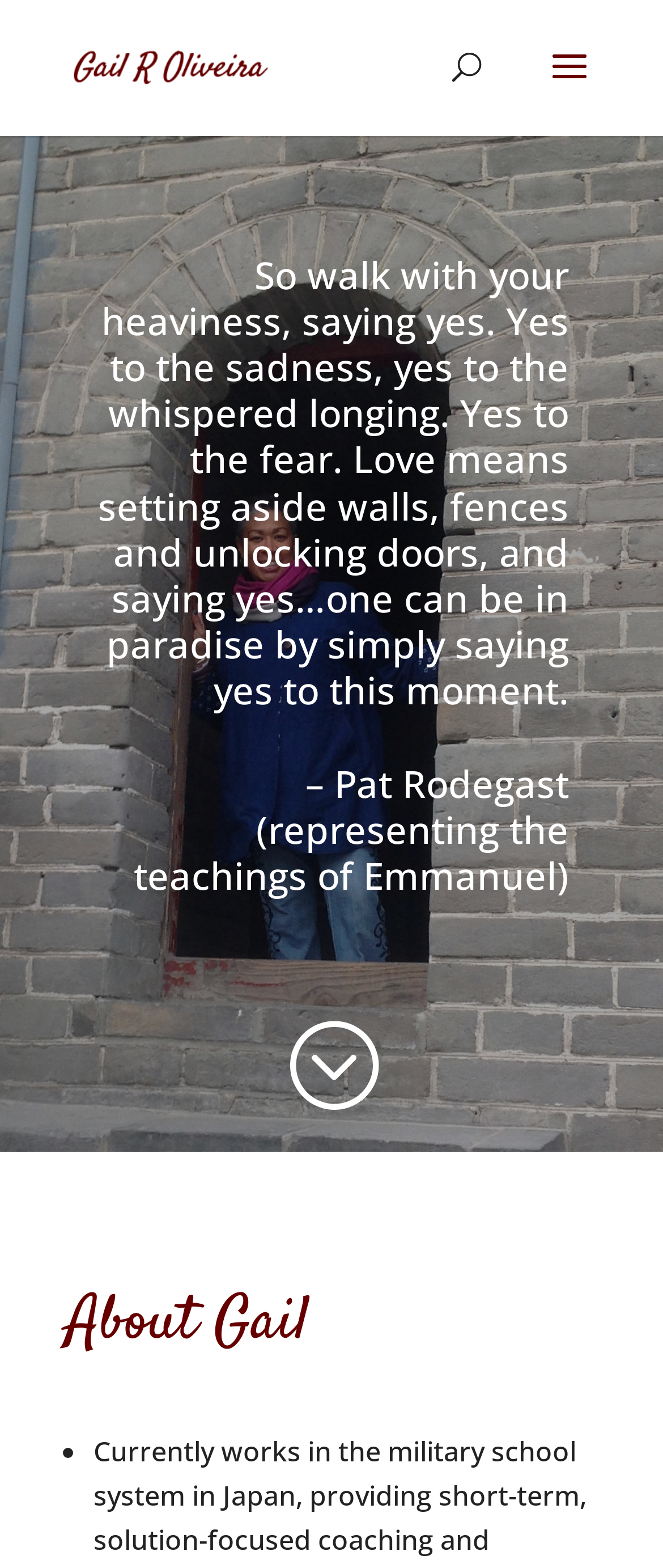Respond to the question below with a single word or phrase:
How many links are there on the webpage?

2